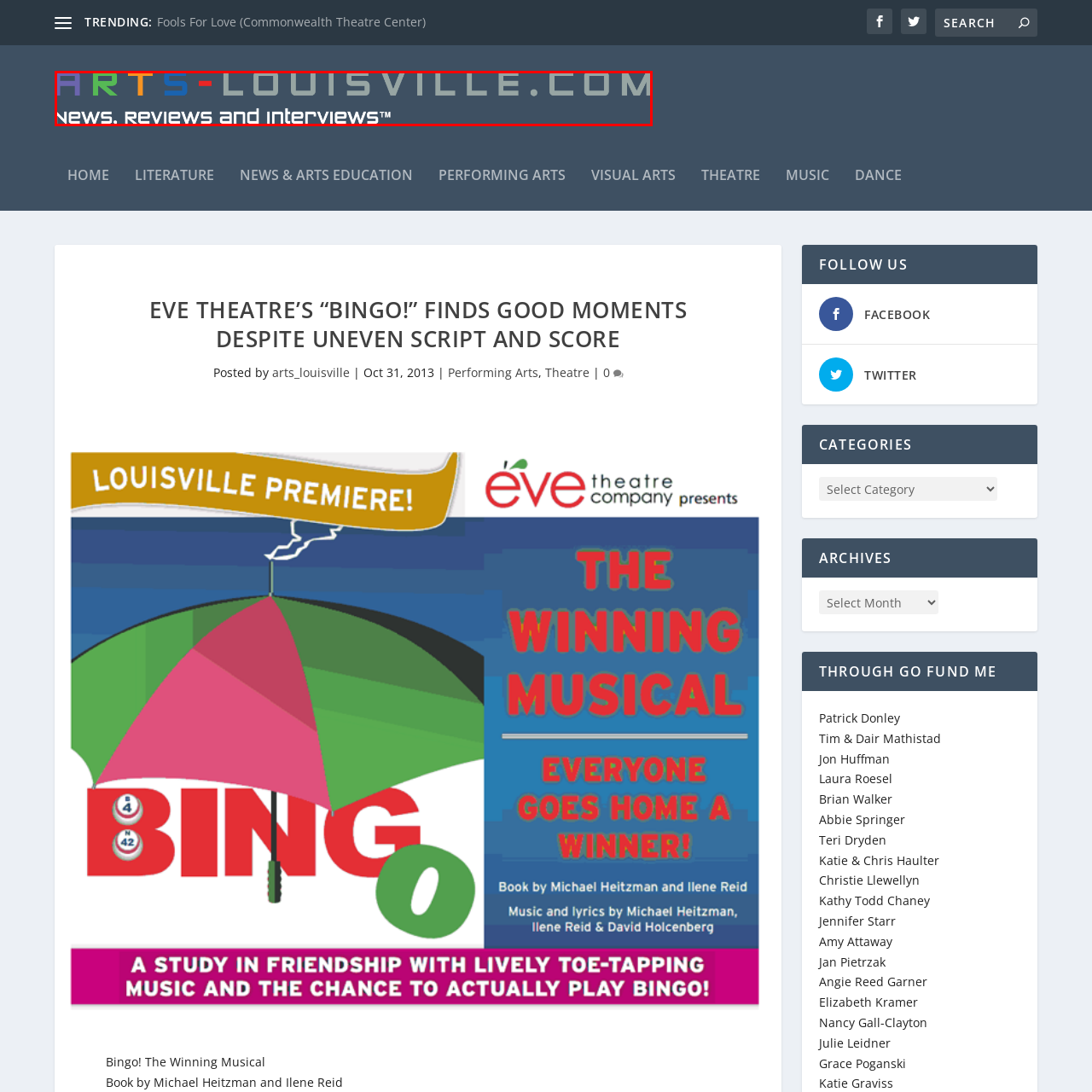Please analyze the image enclosed within the red bounding box and provide a comprehensive answer to the following question based on the image: What is the background color of the logo?

The design of the logo incorporates vibrant colors that spell out 'ARTS' set against a muted blue background, indicating that the background color of the logo is muted blue.